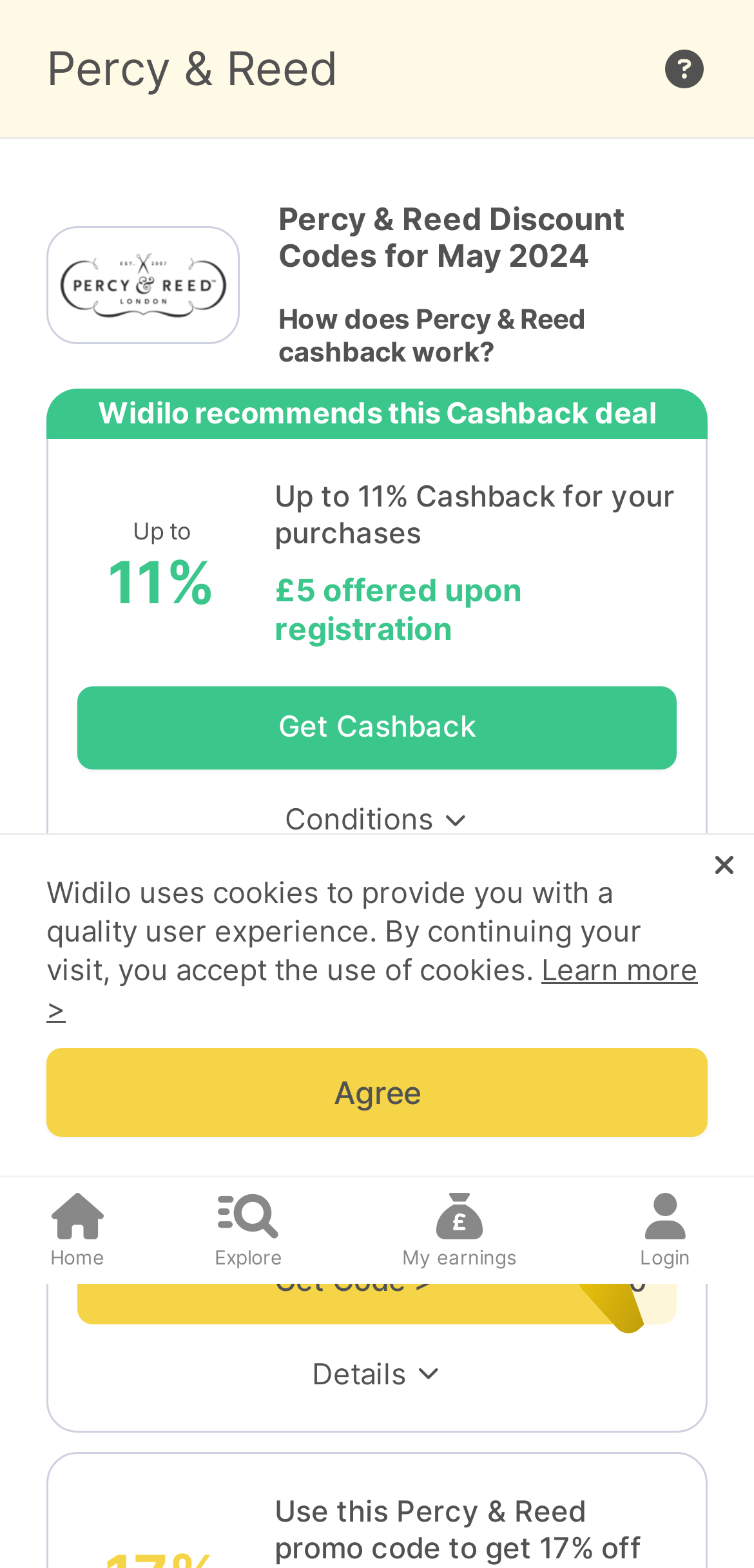Find the bounding box coordinates of the element to click in order to complete the given instruction: "Learn more about cookies."

[0.062, 0.607, 0.926, 0.655]